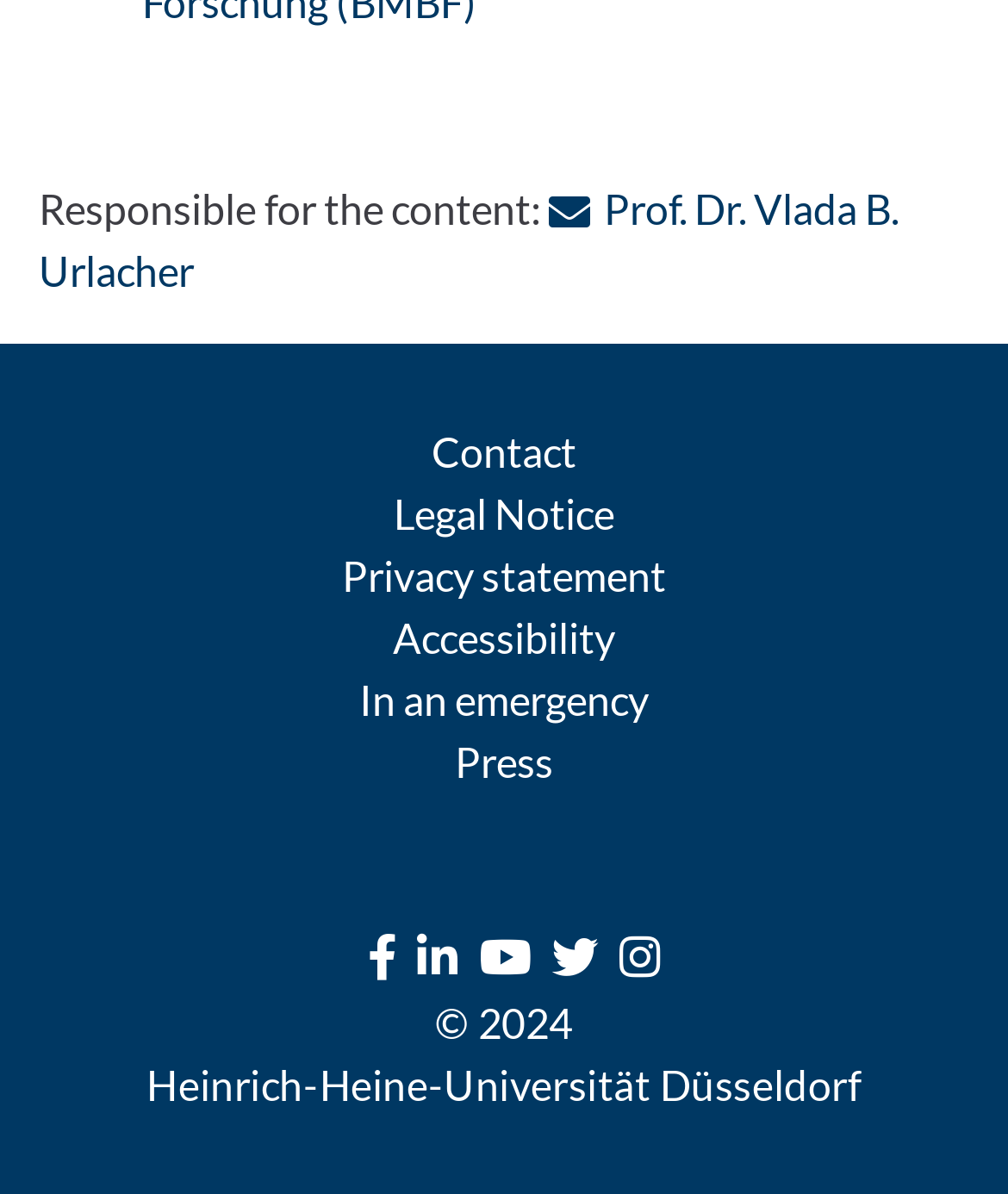Please find the bounding box coordinates of the element's region to be clicked to carry out this instruction: "Contact by e-mail".

[0.038, 0.153, 0.892, 0.246]